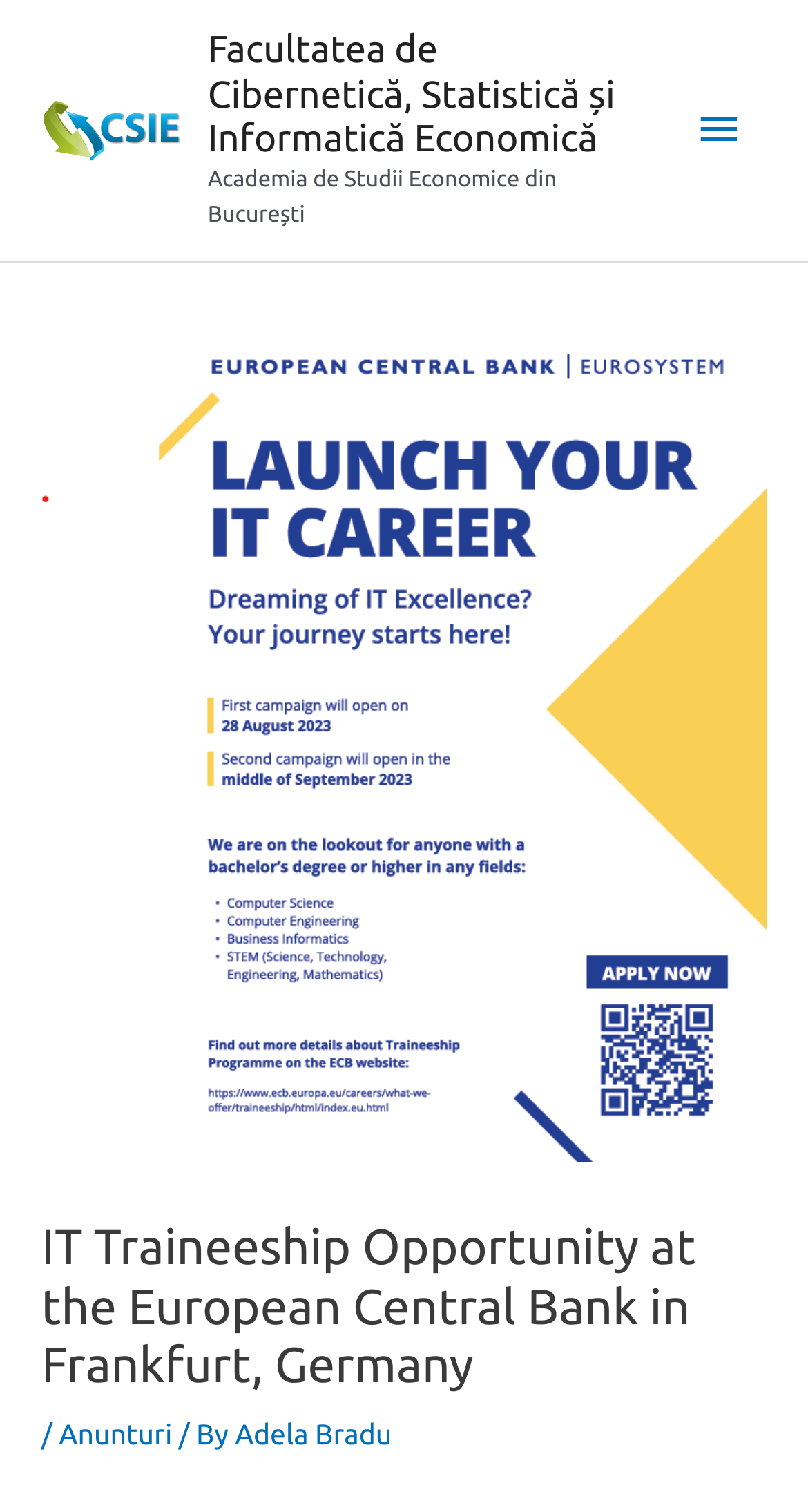What is the name of the university?
Please provide a comprehensive answer based on the information in the image.

I found the answer by looking at the static text element with the bounding box coordinates [0.257, 0.111, 0.689, 0.15], which contains the text 'Academia de Studii Economice din București'.